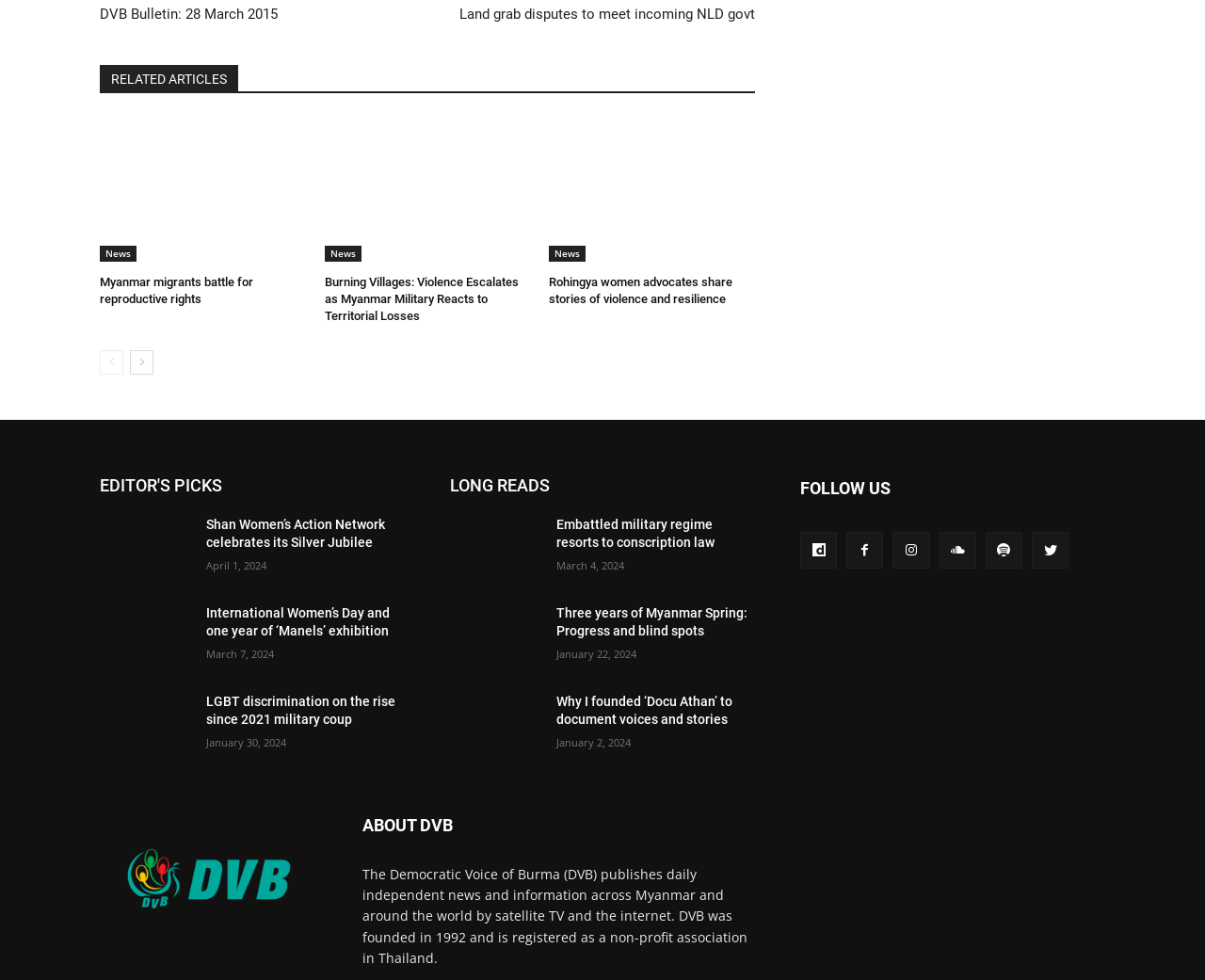What is the function of the 'prev-page' and 'next-page' links?
From the image, respond using a single word or phrase.

Navigation